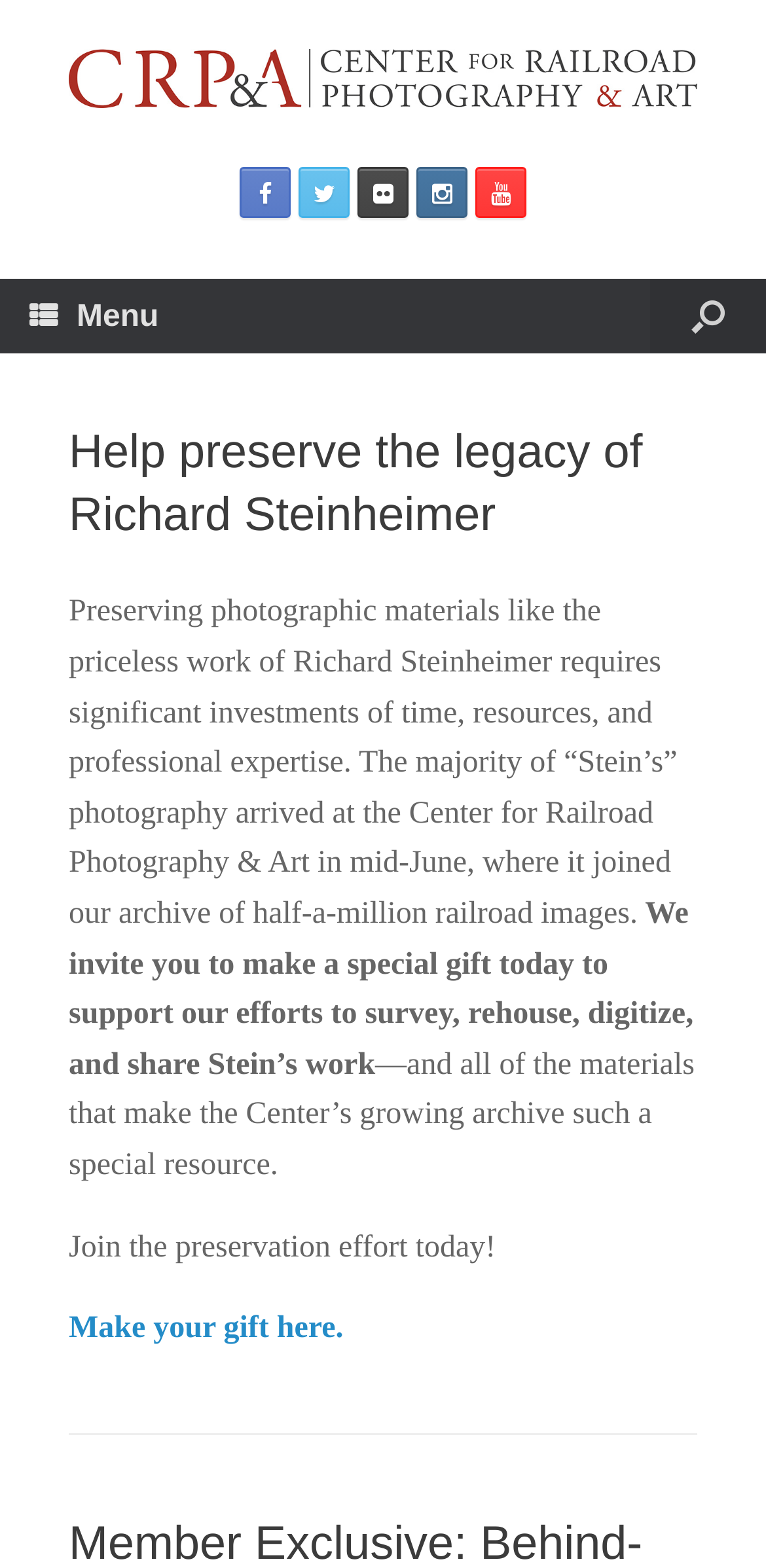Determine the bounding box coordinates for the clickable element to execute this instruction: "Click the Center for Railroad Photography & Art Logo". Provide the coordinates as four float numbers between 0 and 1, i.e., [left, top, right, bottom].

[0.09, 0.031, 0.91, 0.069]